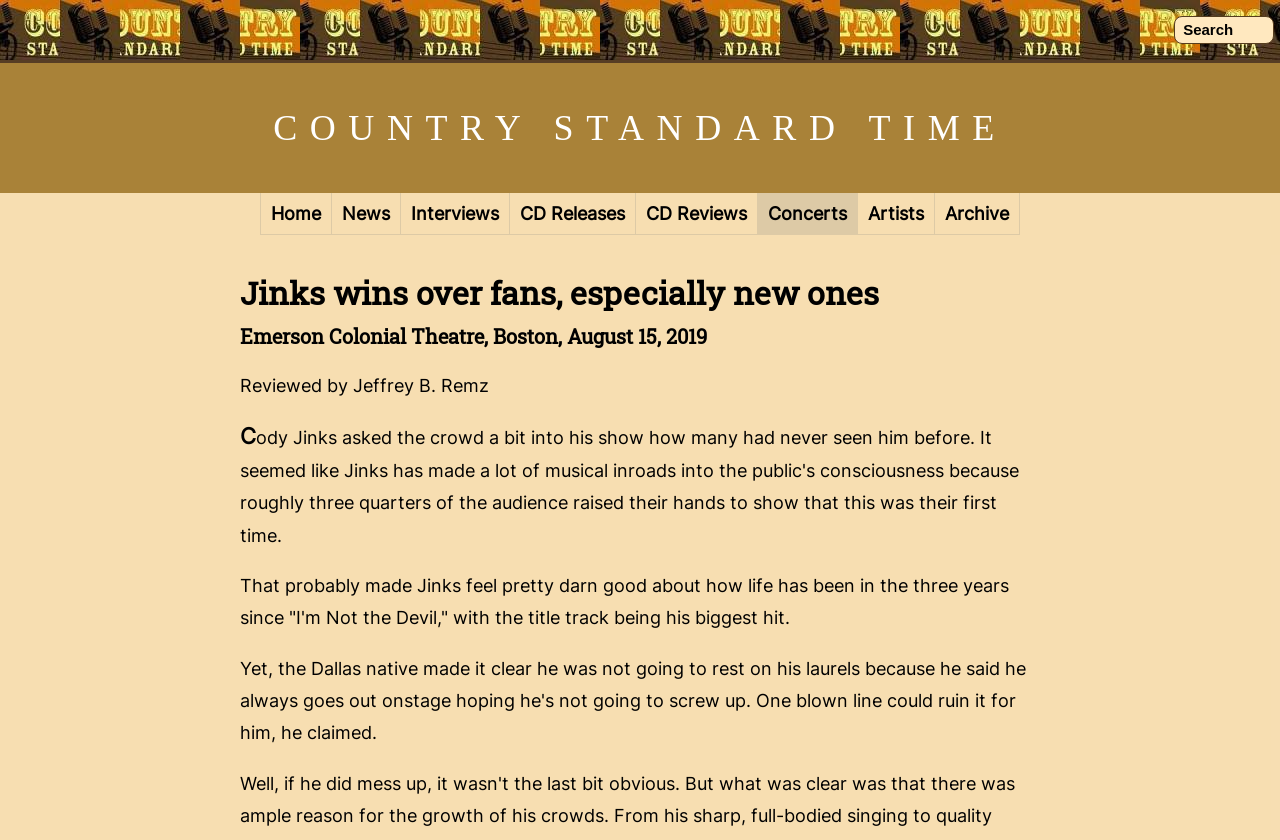Give a concise answer using only one word or phrase for this question:
What is the name of the artist being reviewed?

Jinks